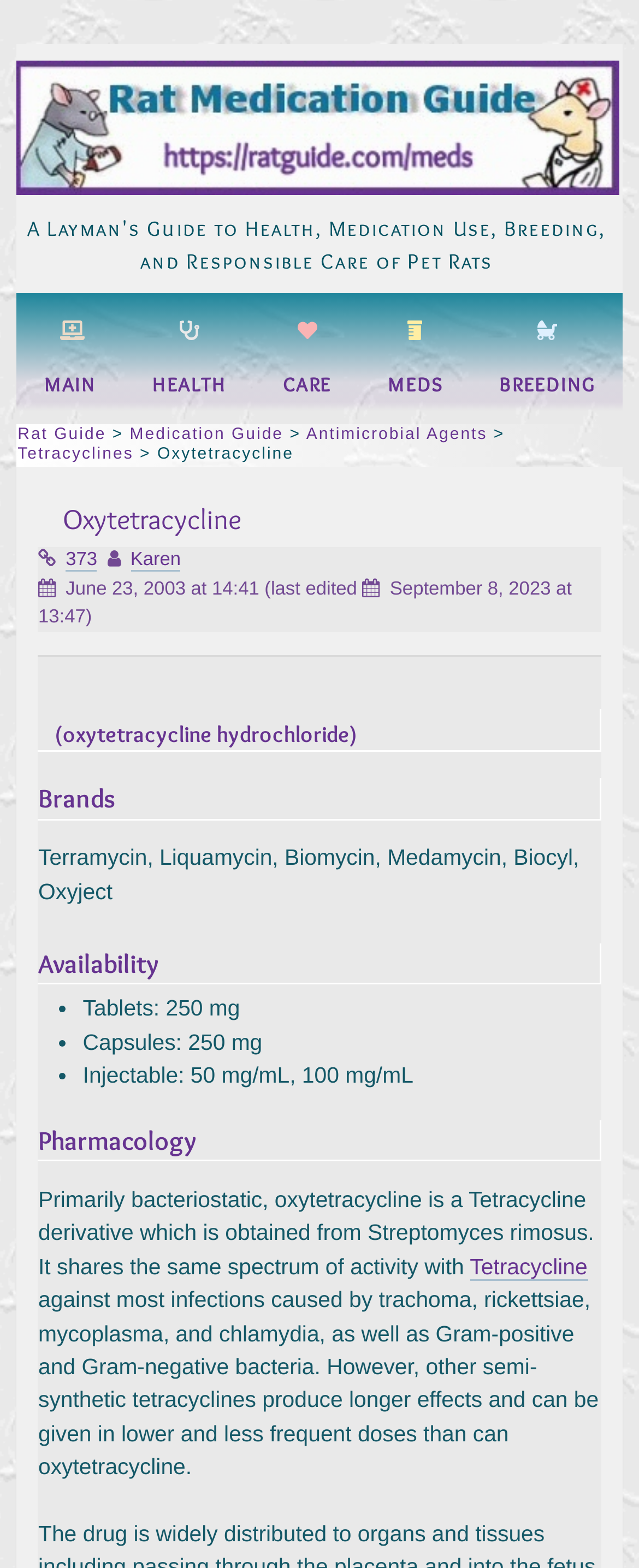Find the bounding box coordinates of the clickable region needed to perform the following instruction: "Go to the 'MEDS' section". The coordinates should be provided as four float numbers between 0 and 1, i.e., [left, top, right, bottom].

[0.577, 0.221, 0.724, 0.271]